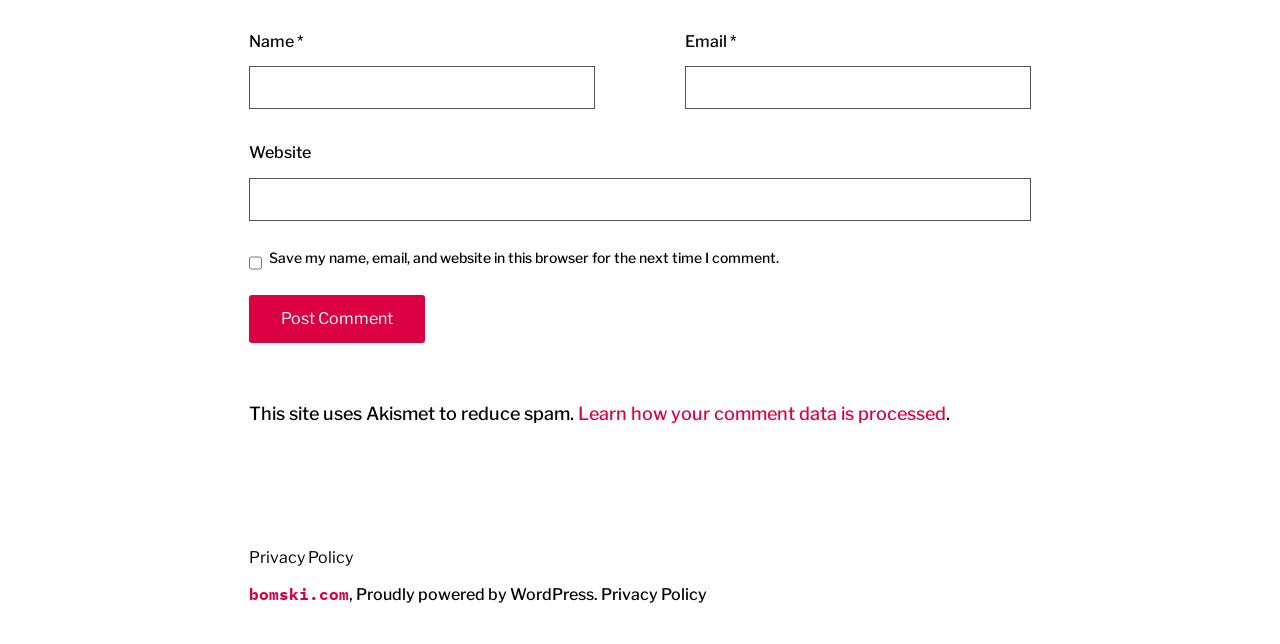Using the webpage screenshot, find the UI element described by parent_node: Email * aria-describedby="email-notes" name="email". Provide the bounding box coordinates in the format (top-left x, top-left y, bottom-right x, bottom-right y), ensuring all values are floating point numbers between 0 and 1.

[0.535, 0.103, 0.805, 0.17]